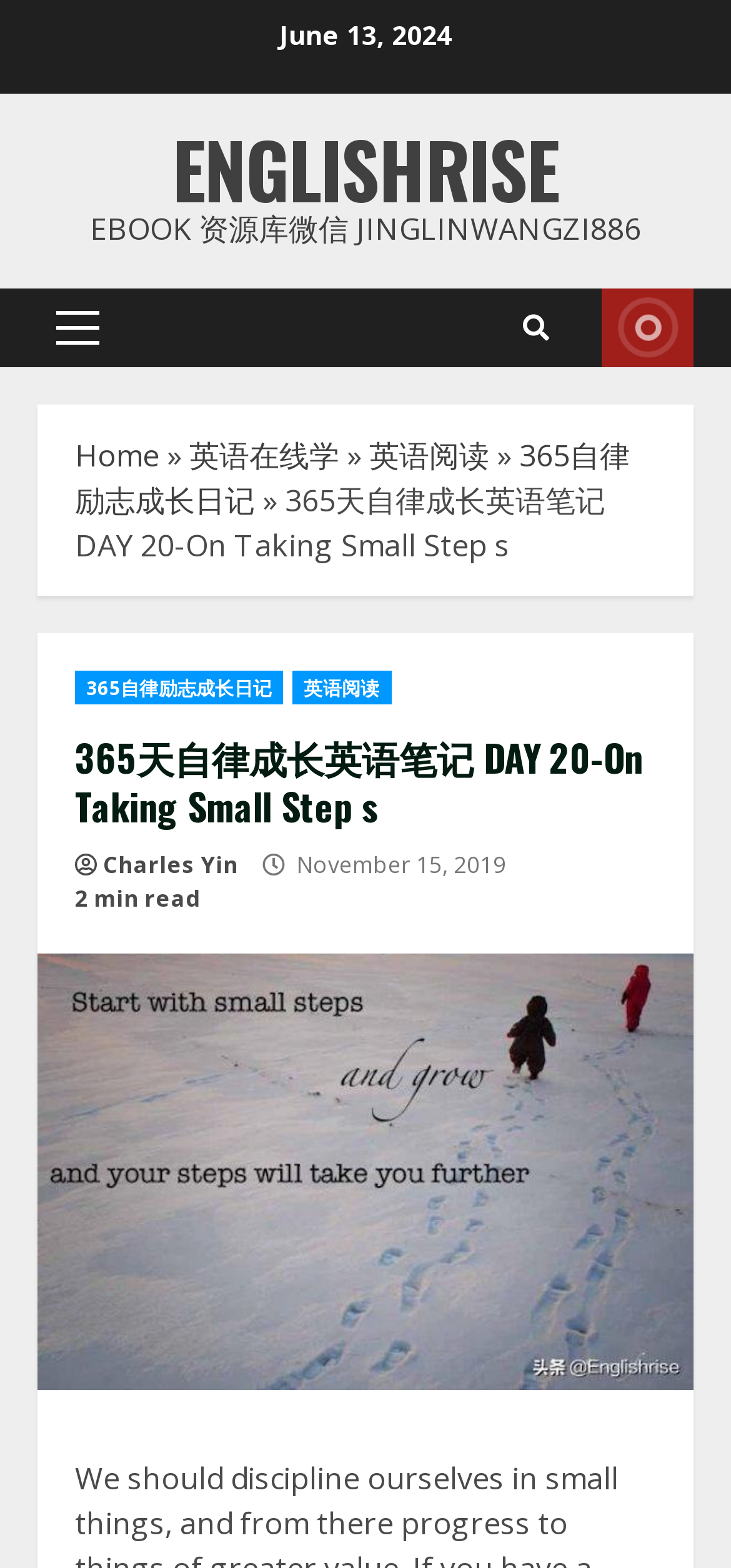Please find the bounding box coordinates of the clickable region needed to complete the following instruction: "Open the Primary Menu". The bounding box coordinates must consist of four float numbers between 0 and 1, i.e., [left, top, right, bottom].

[0.051, 0.184, 0.162, 0.234]